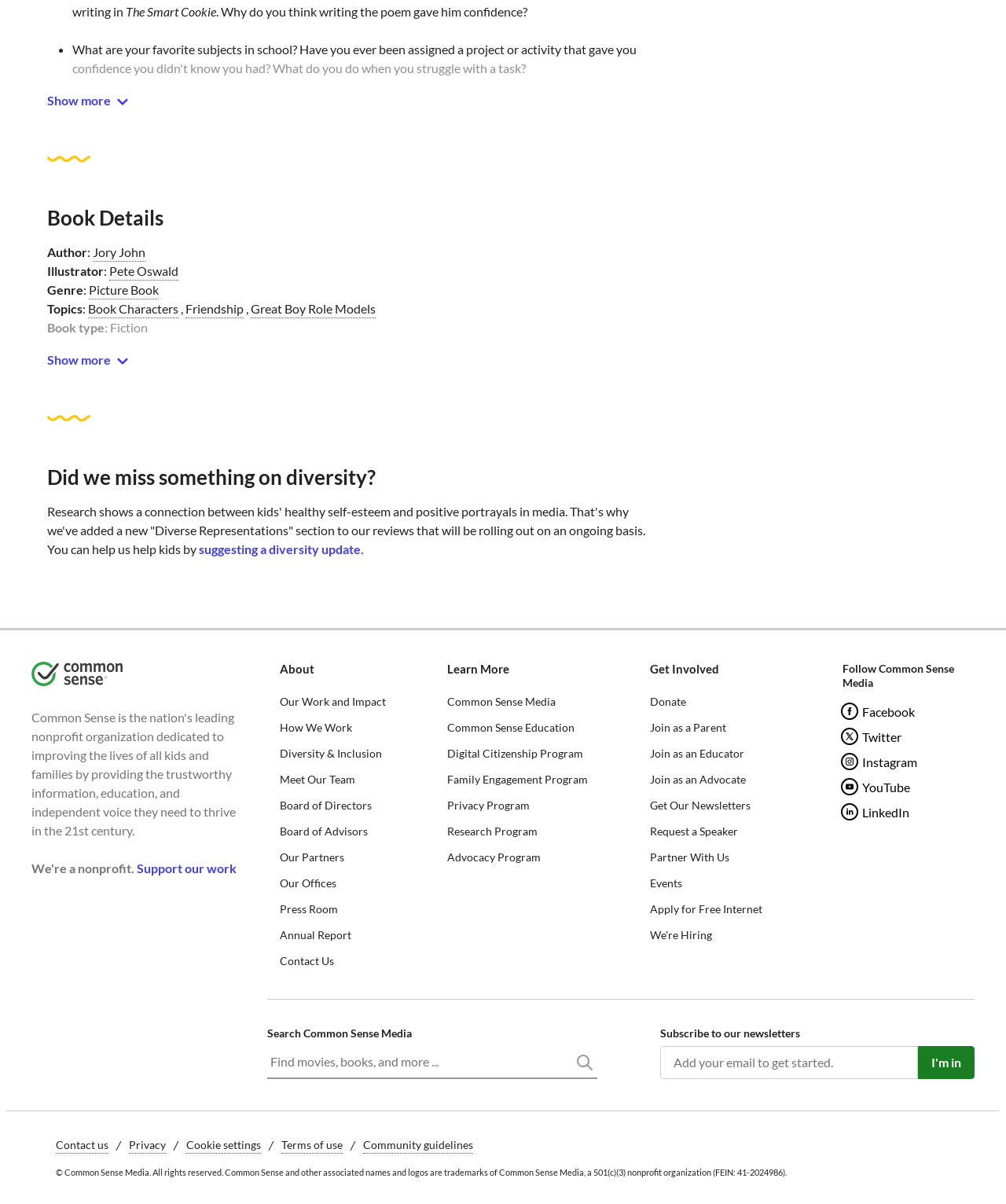Please determine the bounding box coordinates of the element's region to click for the following instruction: "Click the 'Support our work' link".

[0.136, 0.715, 0.235, 0.729]